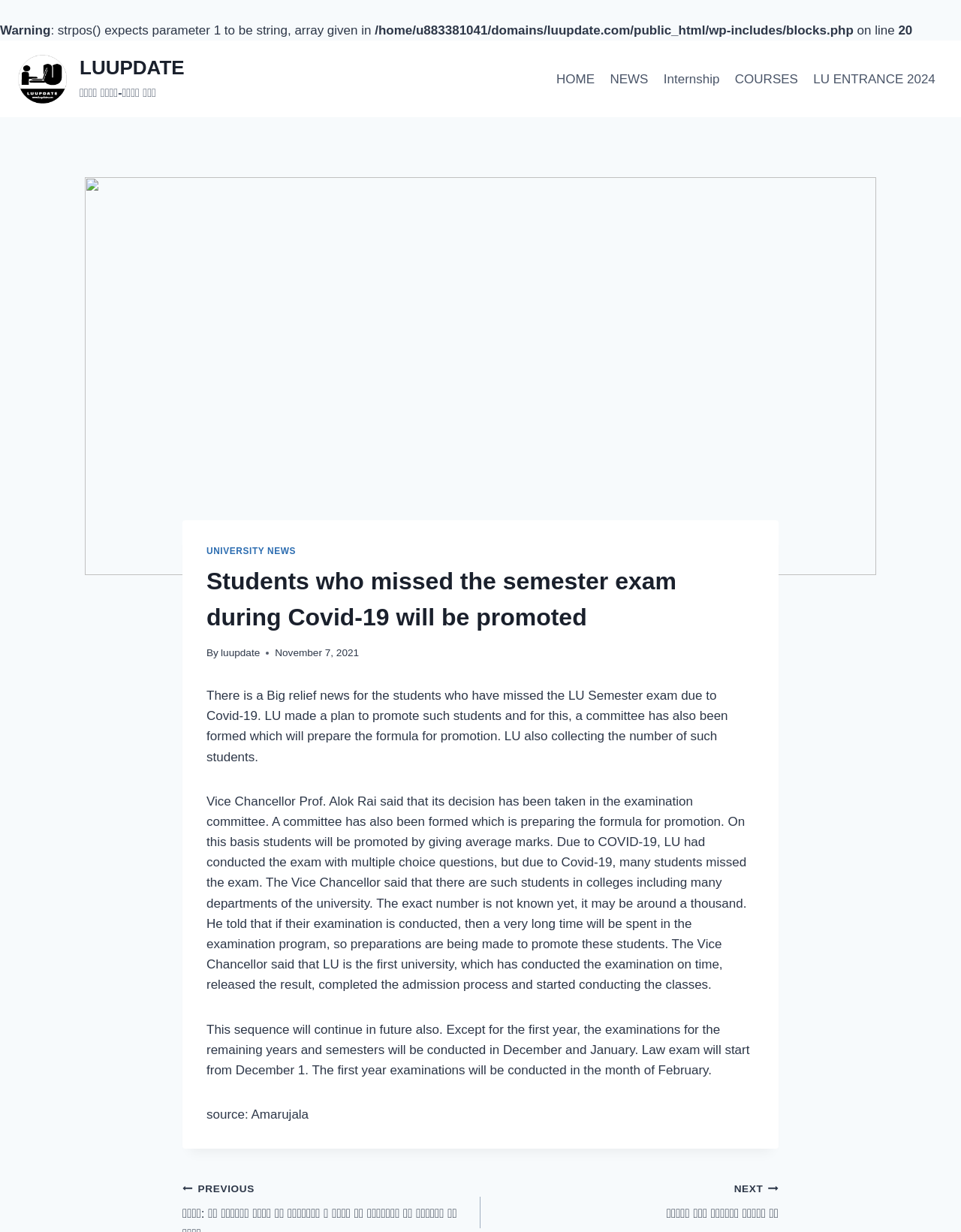Determine the bounding box coordinates of the section to be clicked to follow the instruction: "View California Consumer Privacy Act (CCPA) Opt-Out Icon". The coordinates should be given as four float numbers between 0 and 1, formatted as [left, top, right, bottom].

None